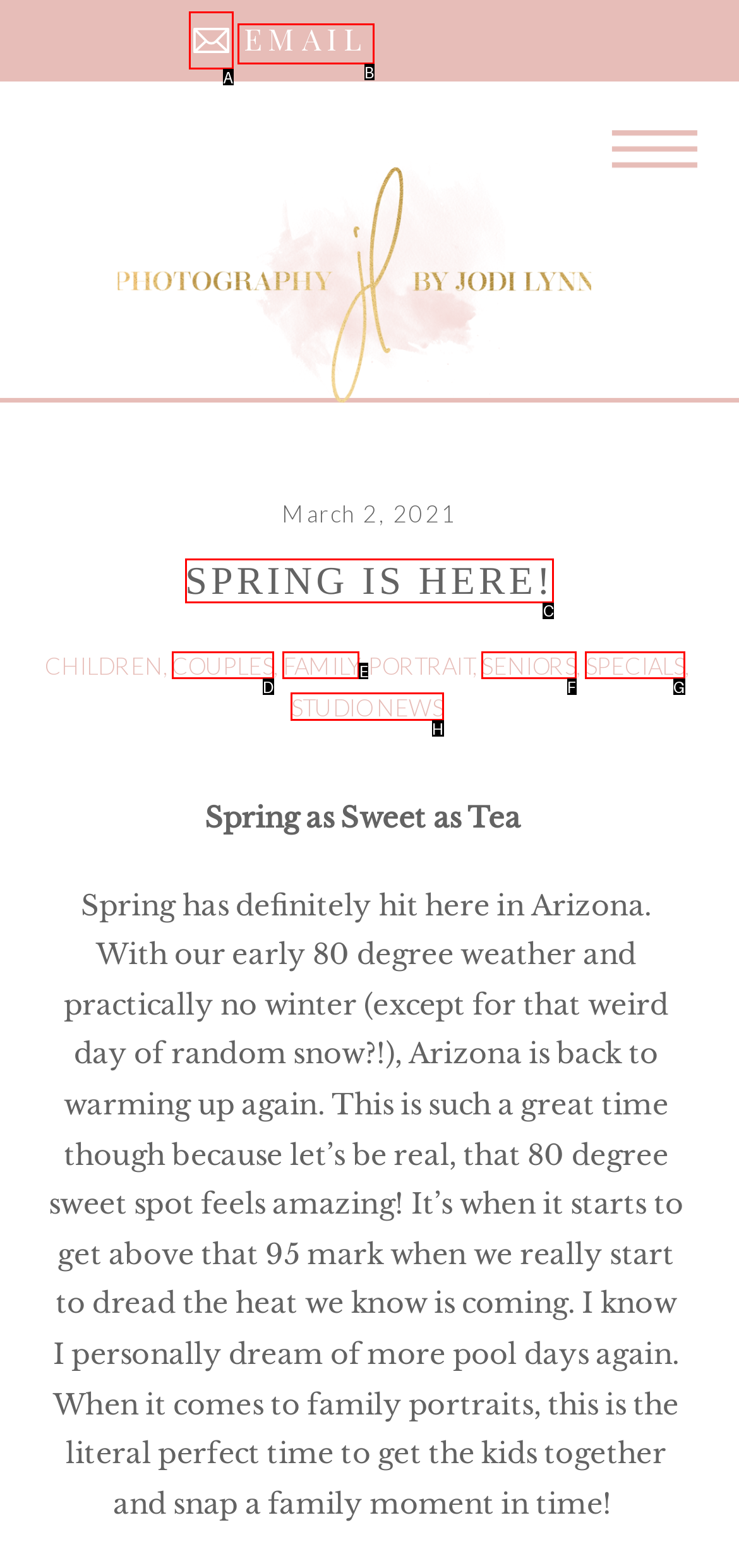Identify which HTML element to click to fulfill the following task: Click the EMAIL link. Provide your response using the letter of the correct choice.

B